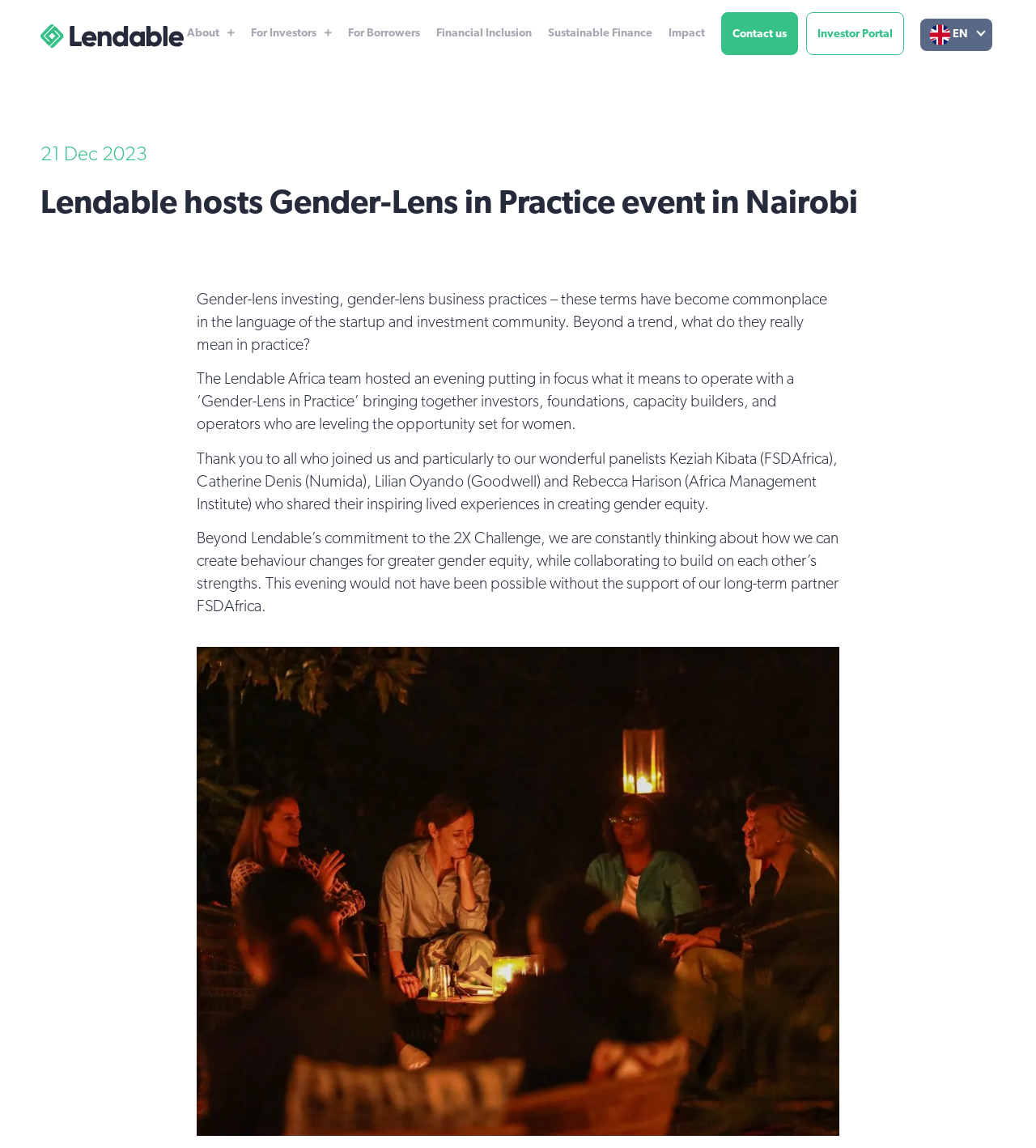Determine the bounding box coordinates of the clickable region to execute the instruction: "Click on About". The coordinates should be four float numbers between 0 and 1, denoted as [left, top, right, bottom].

[0.181, 0.014, 0.227, 0.045]